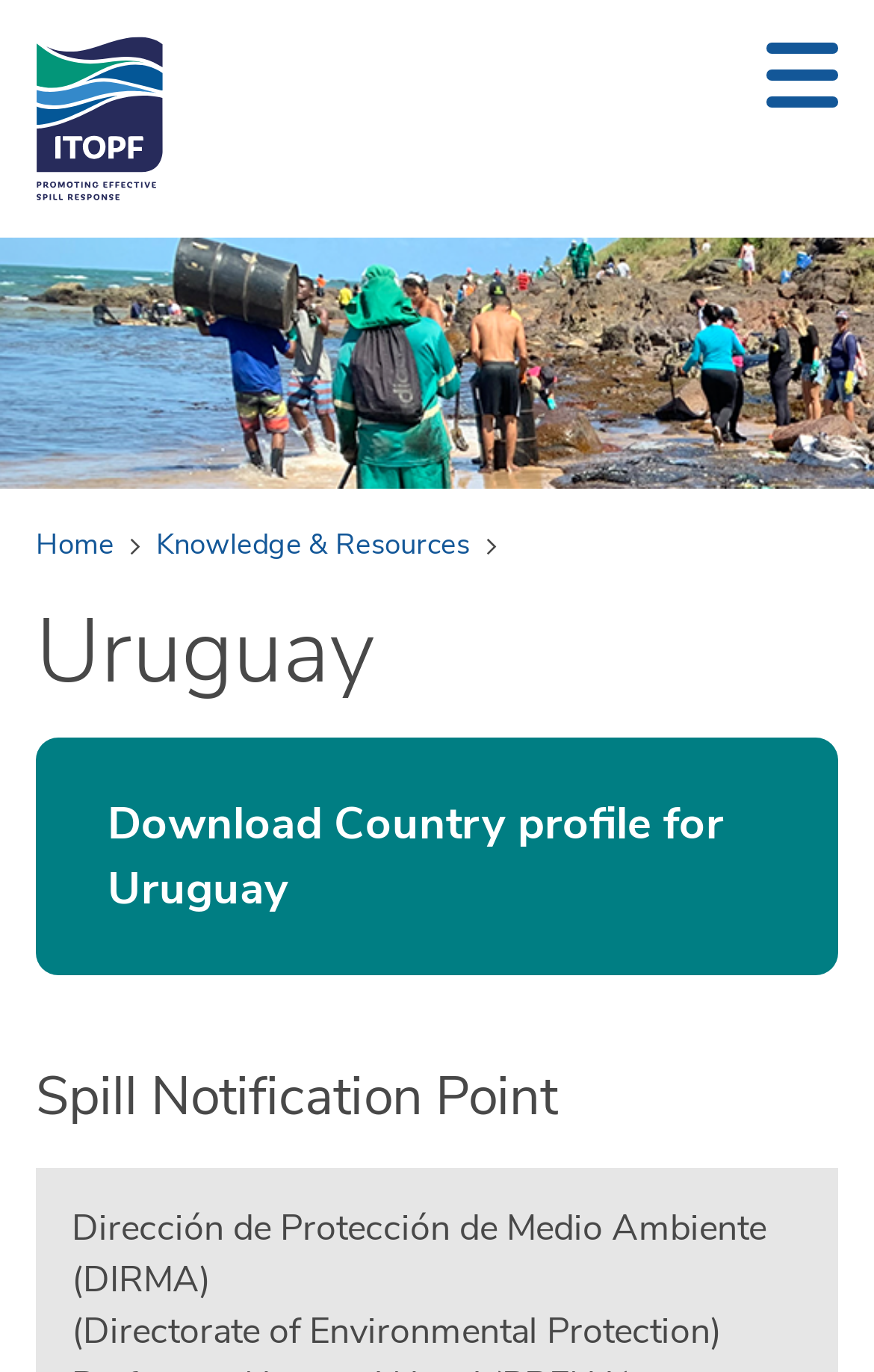Identify and provide the bounding box coordinates of the UI element described: "DUBAI & ARABIA". The coordinates should be formatted as [left, top, right, bottom], with each number being a float between 0 and 1.

None